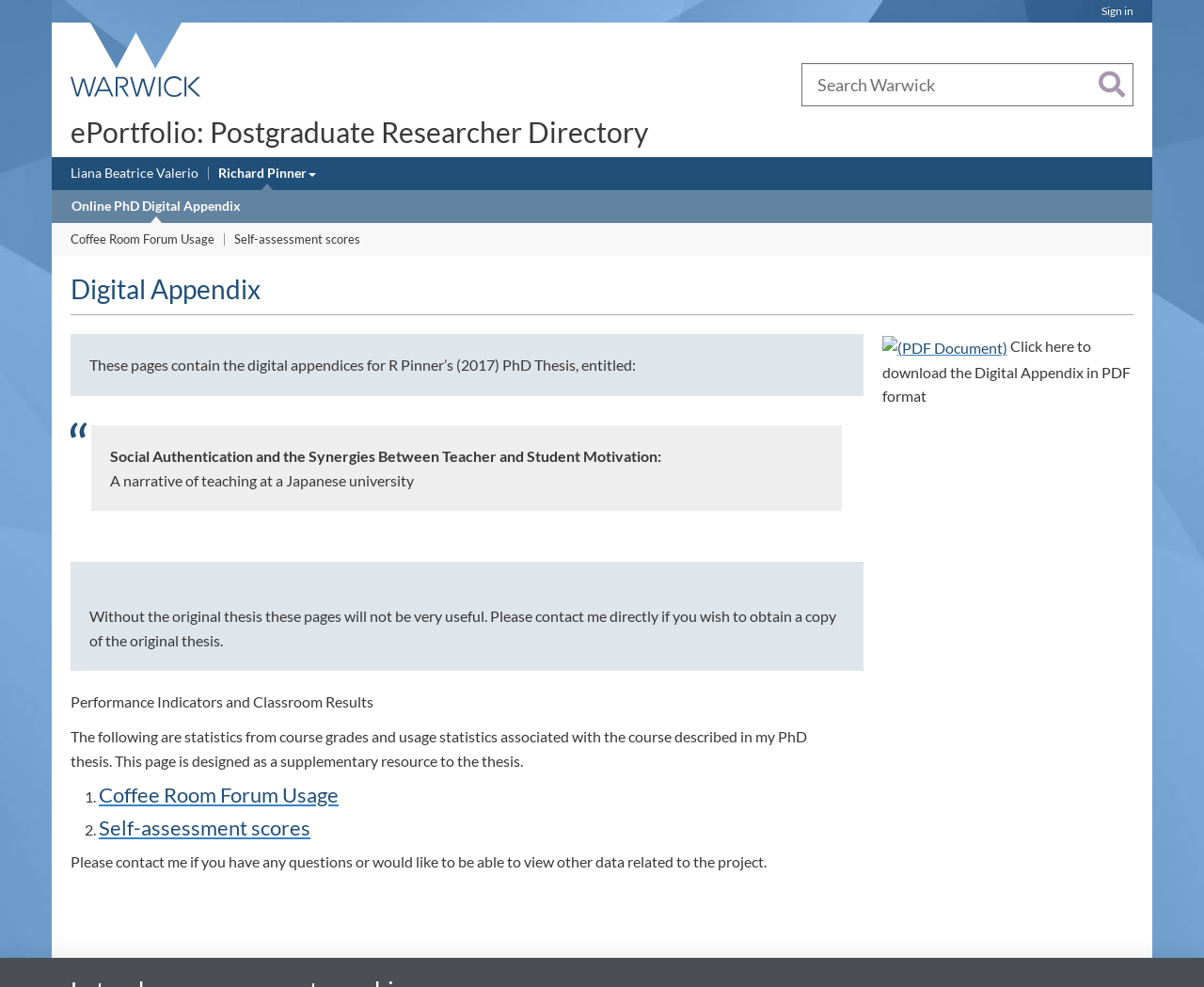Please specify the bounding box coordinates of the clickable region to carry out the following instruction: "Go to EdUHK Research Repository Home". The coordinates should be four float numbers between 0 and 1, in the format [left, top, right, bottom].

None